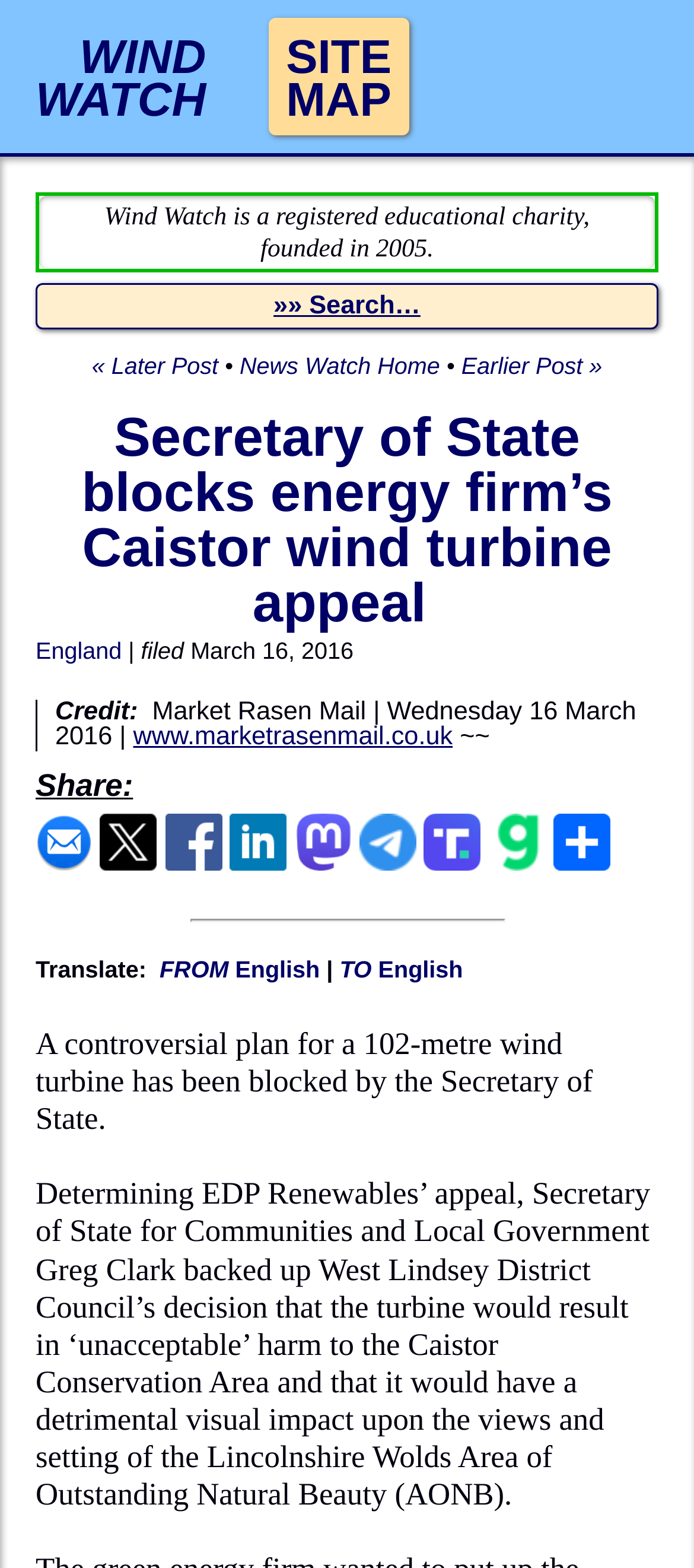Using the element description »» Search…, predict the bounding box coordinates for the UI element. Provide the coordinates in (top-left x, top-left y, bottom-right x, bottom-right y) format with values ranging from 0 to 1.

[0.394, 0.186, 0.606, 0.205]